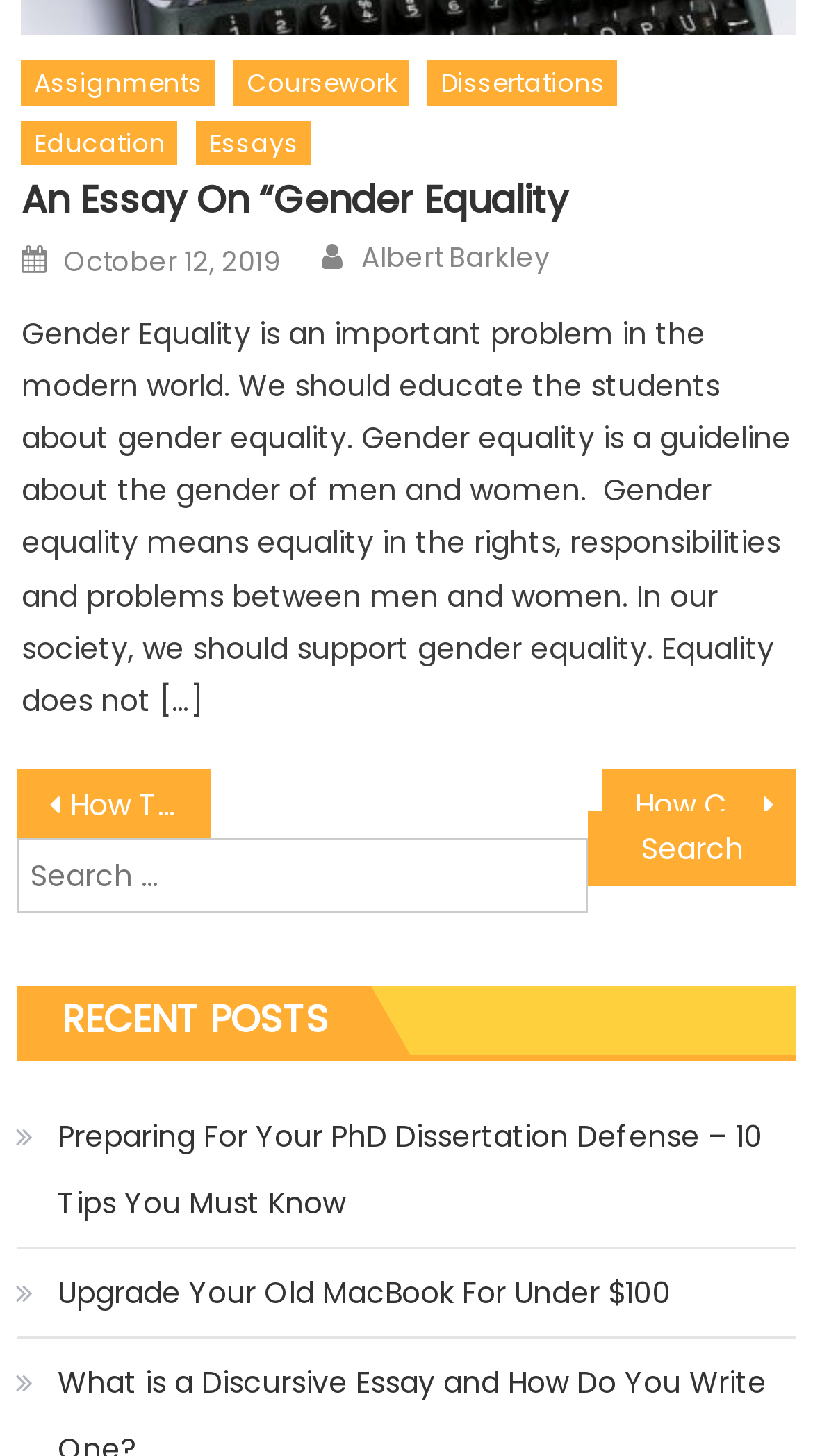What is the date of the essay posting?
Based on the visual information, provide a detailed and comprehensive answer.

The date of the essay posting can be found in the link element with the text 'October 12, 2019' which is located below the essay title and above the essay content.